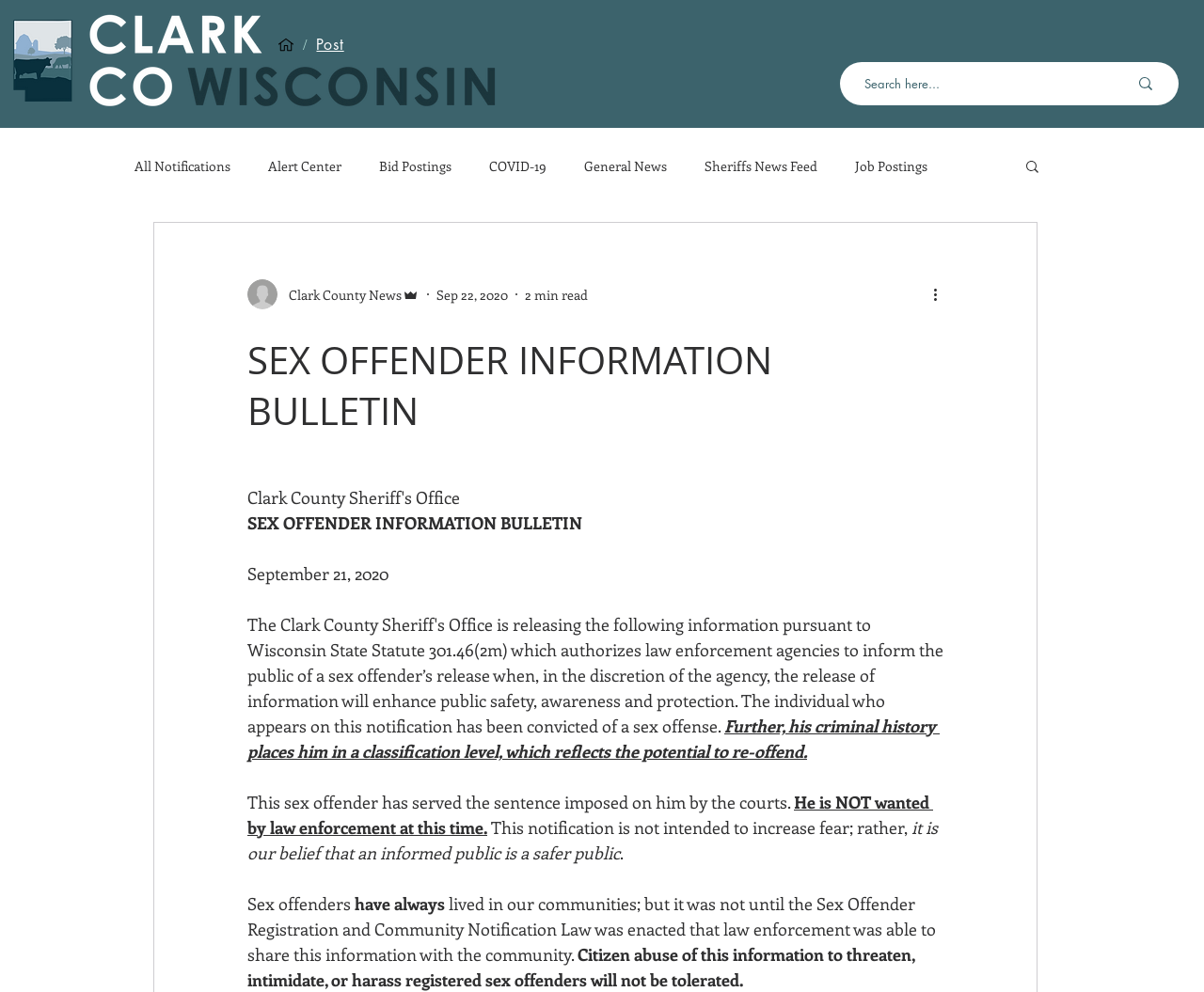Find the bounding box coordinates of the element to click in order to complete this instruction: "View 'COVID-19' information". The bounding box coordinates must be four float numbers between 0 and 1, denoted as [left, top, right, bottom].

[0.406, 0.158, 0.454, 0.176]